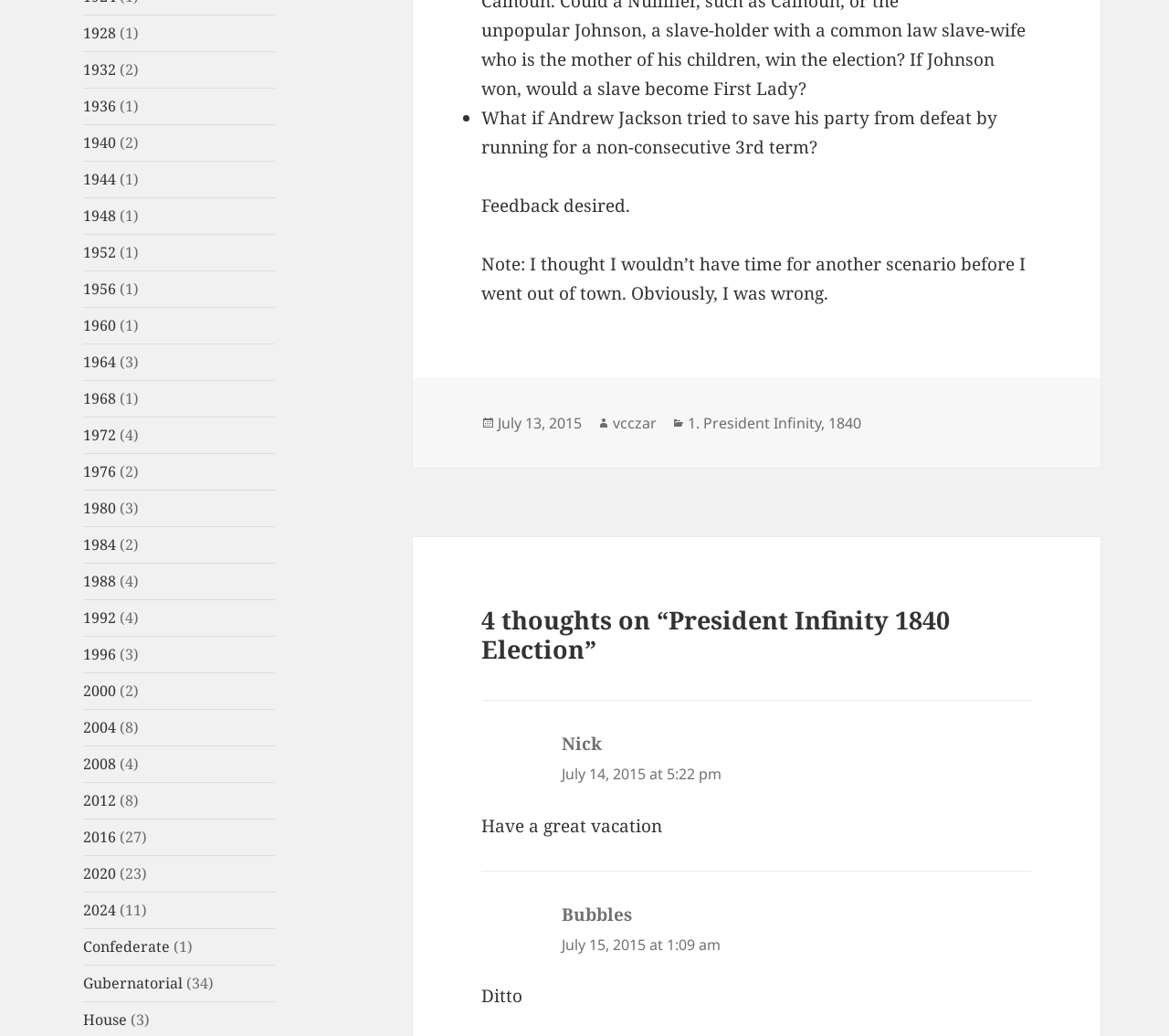Pinpoint the bounding box coordinates of the element to be clicked to execute the instruction: "Click on the link '1928'".

[0.071, 0.022, 0.099, 0.042]